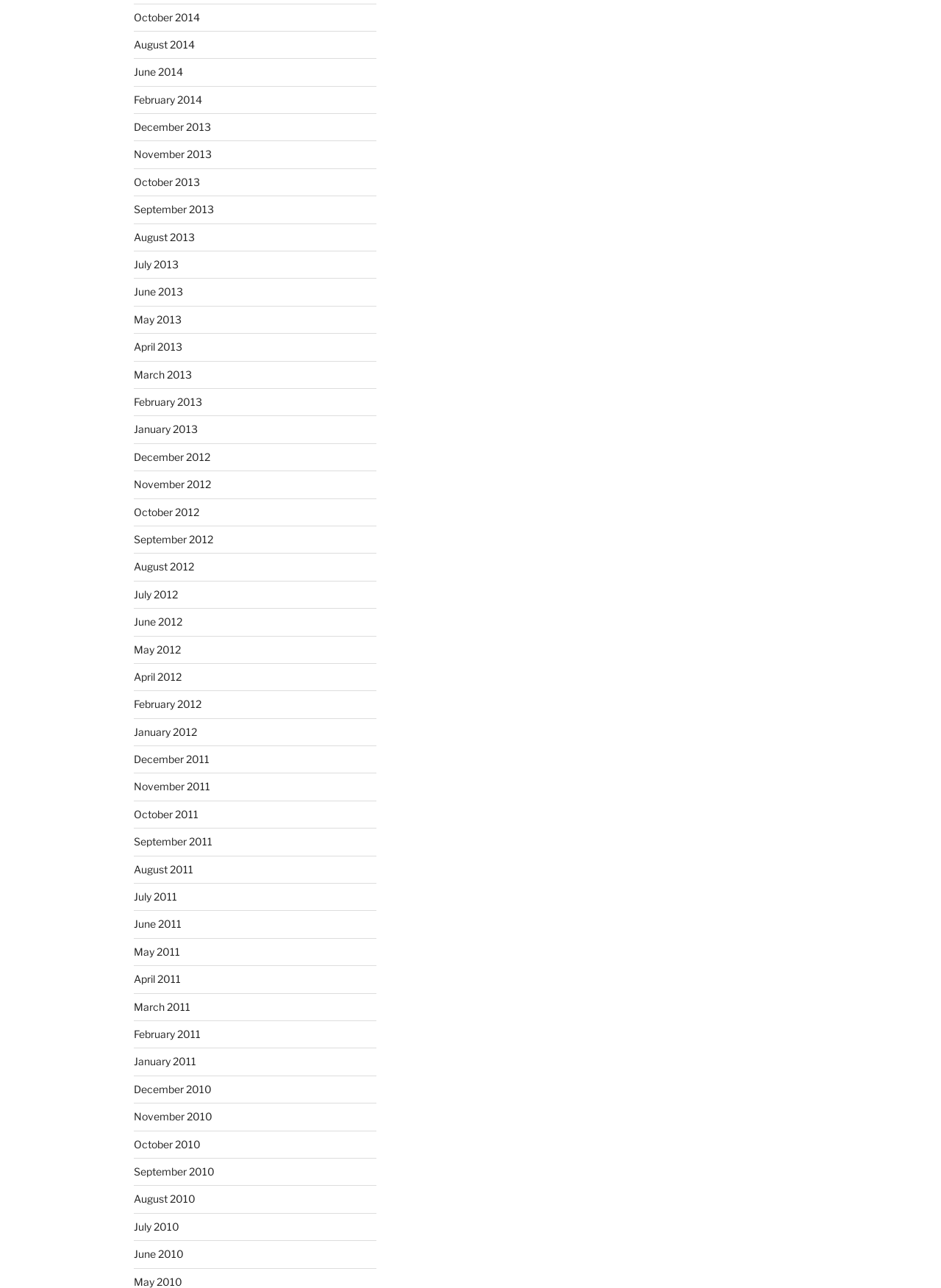Determine the bounding box coordinates of the element that should be clicked to execute the following command: "View October 2014 archives".

[0.142, 0.008, 0.212, 0.018]